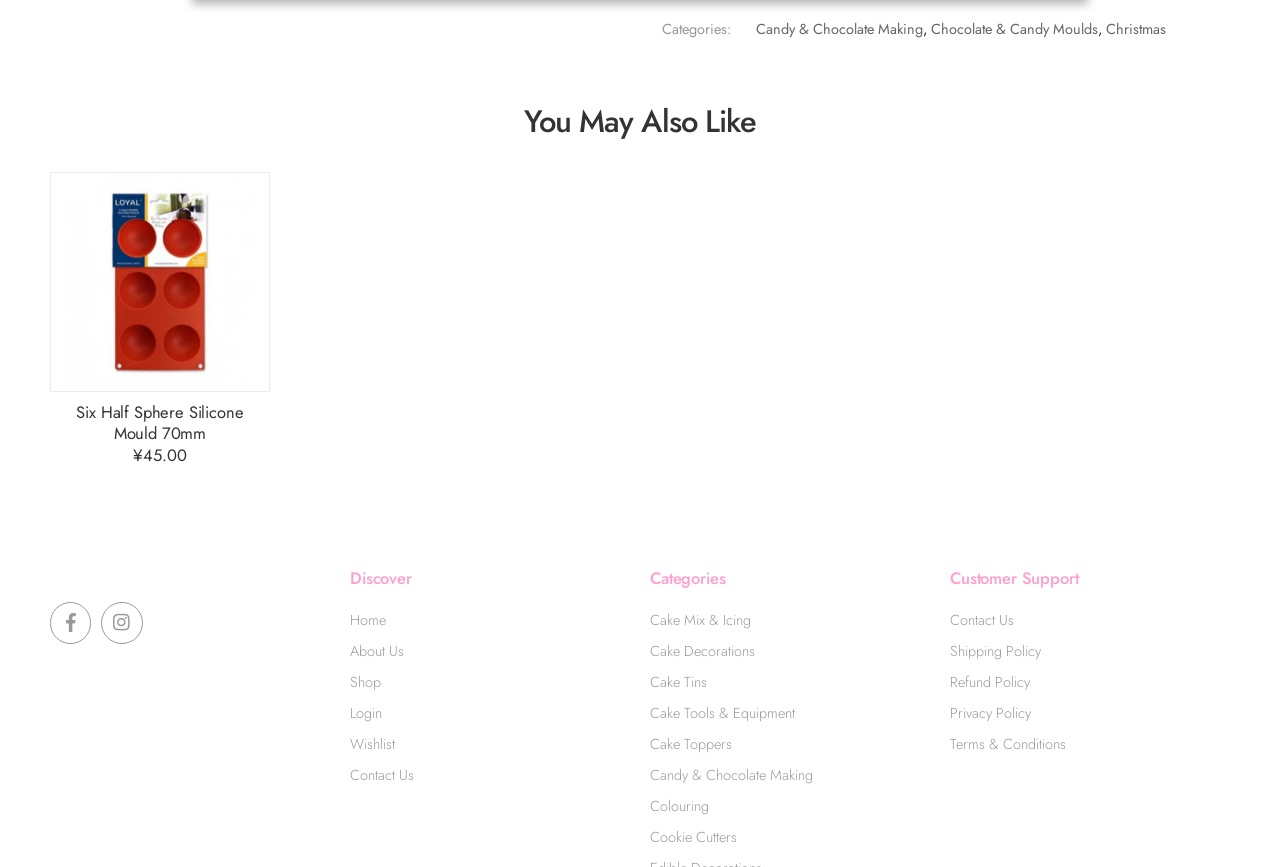Respond to the question with just a single word or phrase: 
How many icons are on the bottom left of the webpage?

2